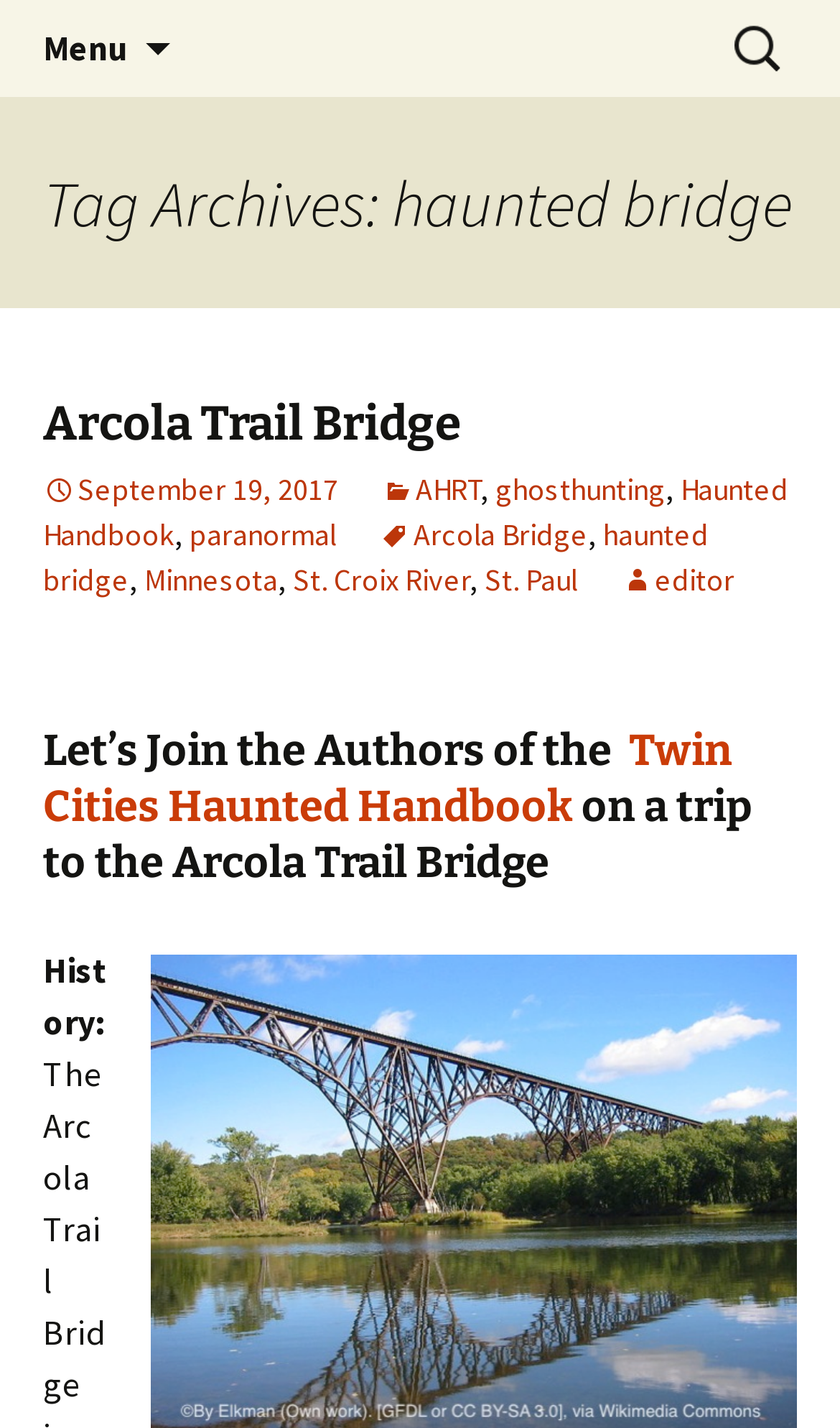Identify the bounding box coordinates of the clickable section necessary to follow the following instruction: "Read about Arcola Trail Bridge". The coordinates should be presented as four float numbers from 0 to 1, i.e., [left, top, right, bottom].

[0.051, 0.276, 0.549, 0.317]